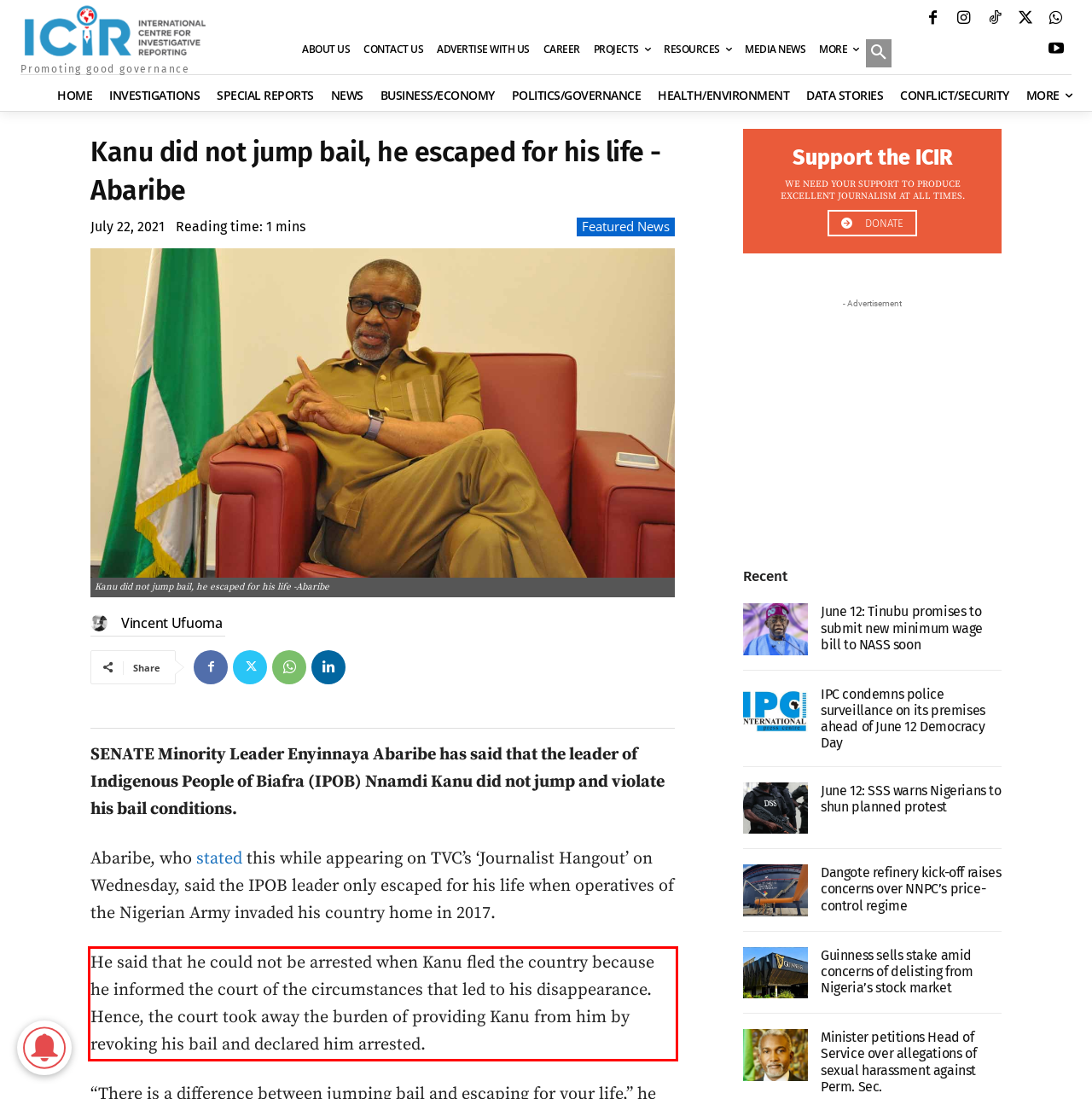There is a screenshot of a webpage with a red bounding box around a UI element. Please use OCR to extract the text within the red bounding box.

He said that he could not be arrested when Kanu fled the country because he informed the court of the circumstances that led to his disappearance. Hence, the court took away the burden of providing Kanu from him by revoking his bail and declared him arrested.